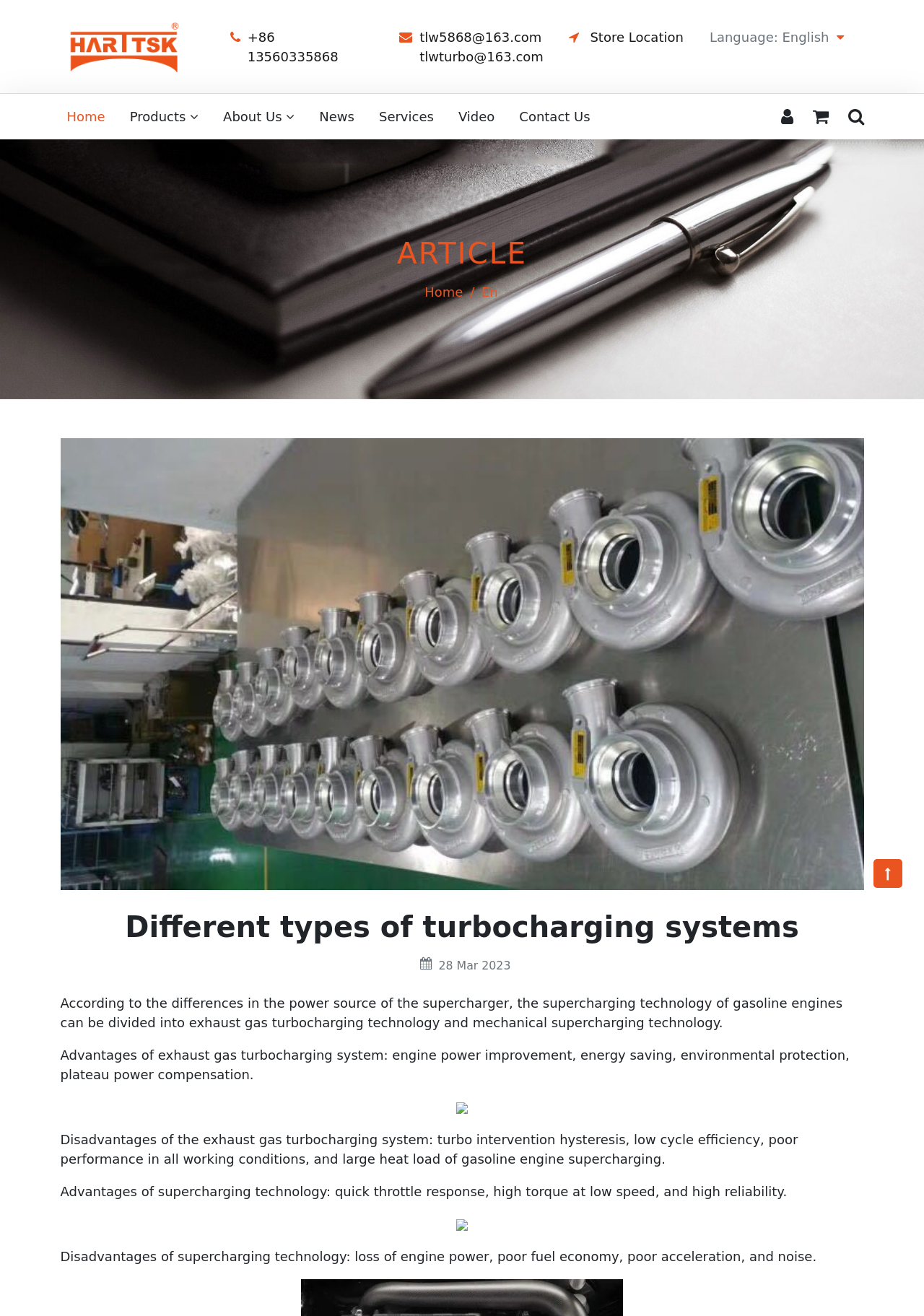Find the bounding box coordinates of the clickable area that will achieve the following instruction: "Go to the Home page".

[0.065, 0.076, 0.121, 0.101]